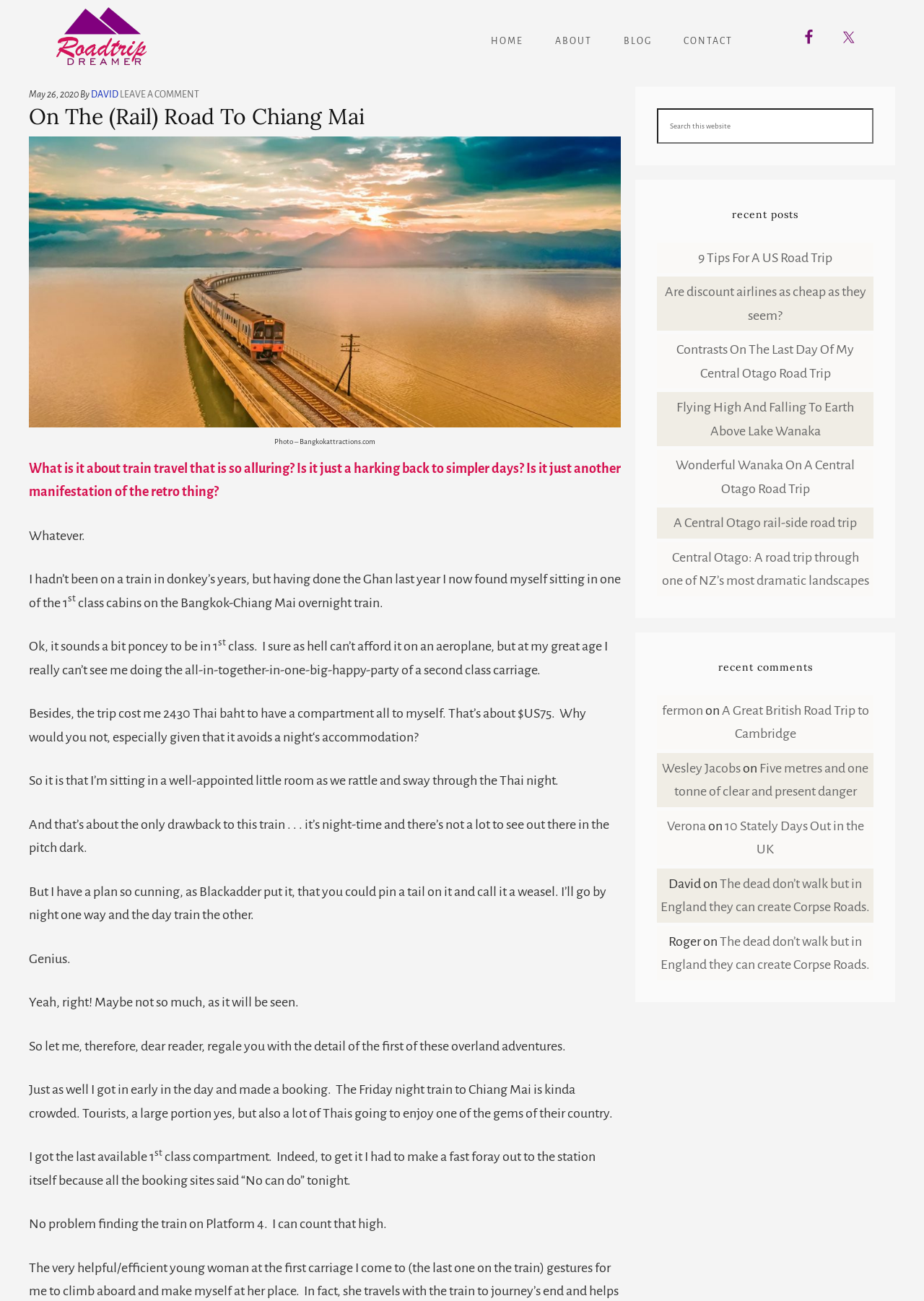Give a one-word or short phrase answer to the question: 
What is the name of the website?

Road Trip Dreamer